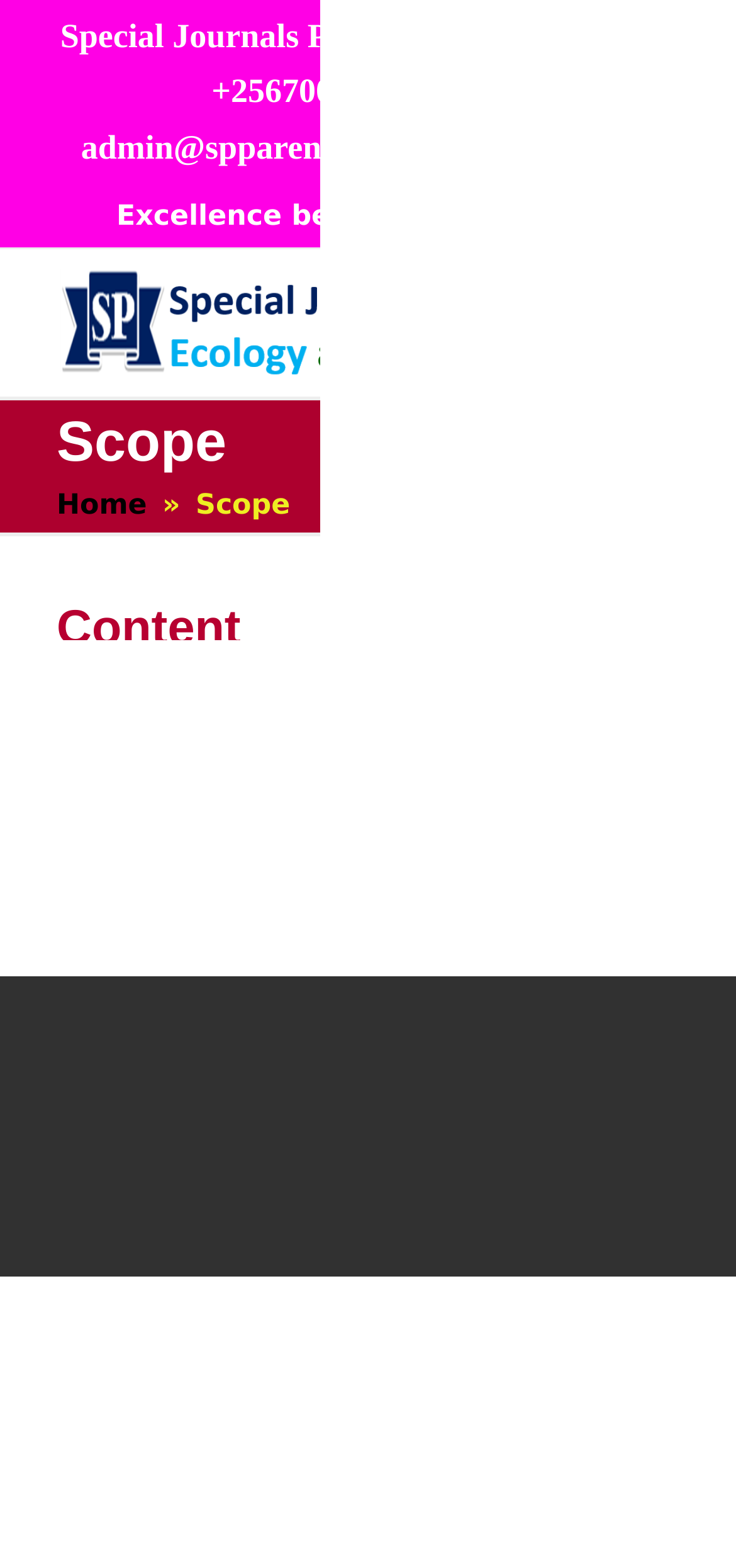Identify the bounding box for the UI element described as: "aria-label="Phone"". The coordinates should be four float numbers between 0 and 1, i.e., [left, top, right, bottom].

[0.838, 0.627, 0.926, 0.668]